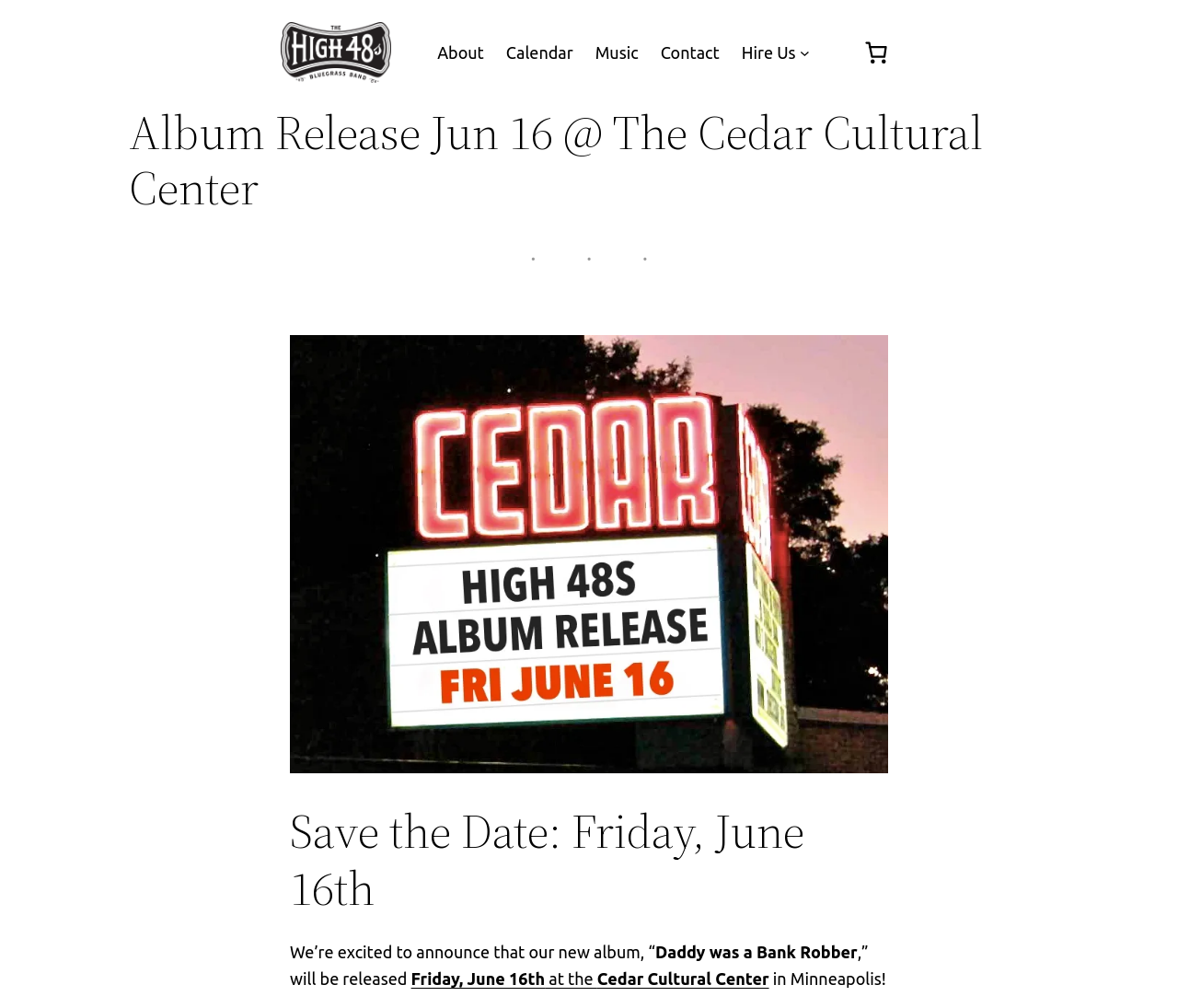Determine the bounding box coordinates of the clickable region to carry out the instruction: "go to home page".

None